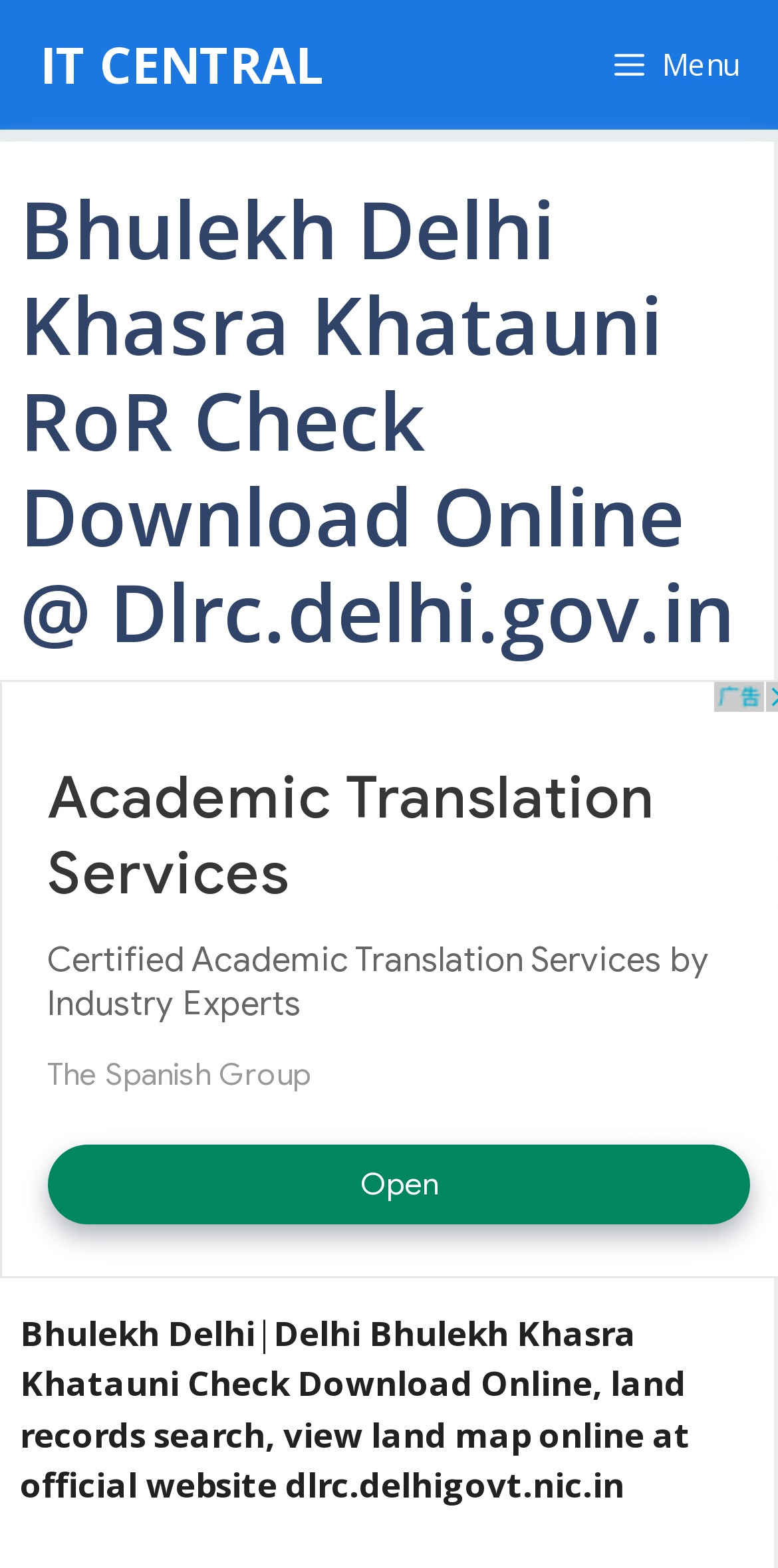Give a one-word or phrase response to the following question: What is the name of the Delhi land records system?

Bhulekh Delhi